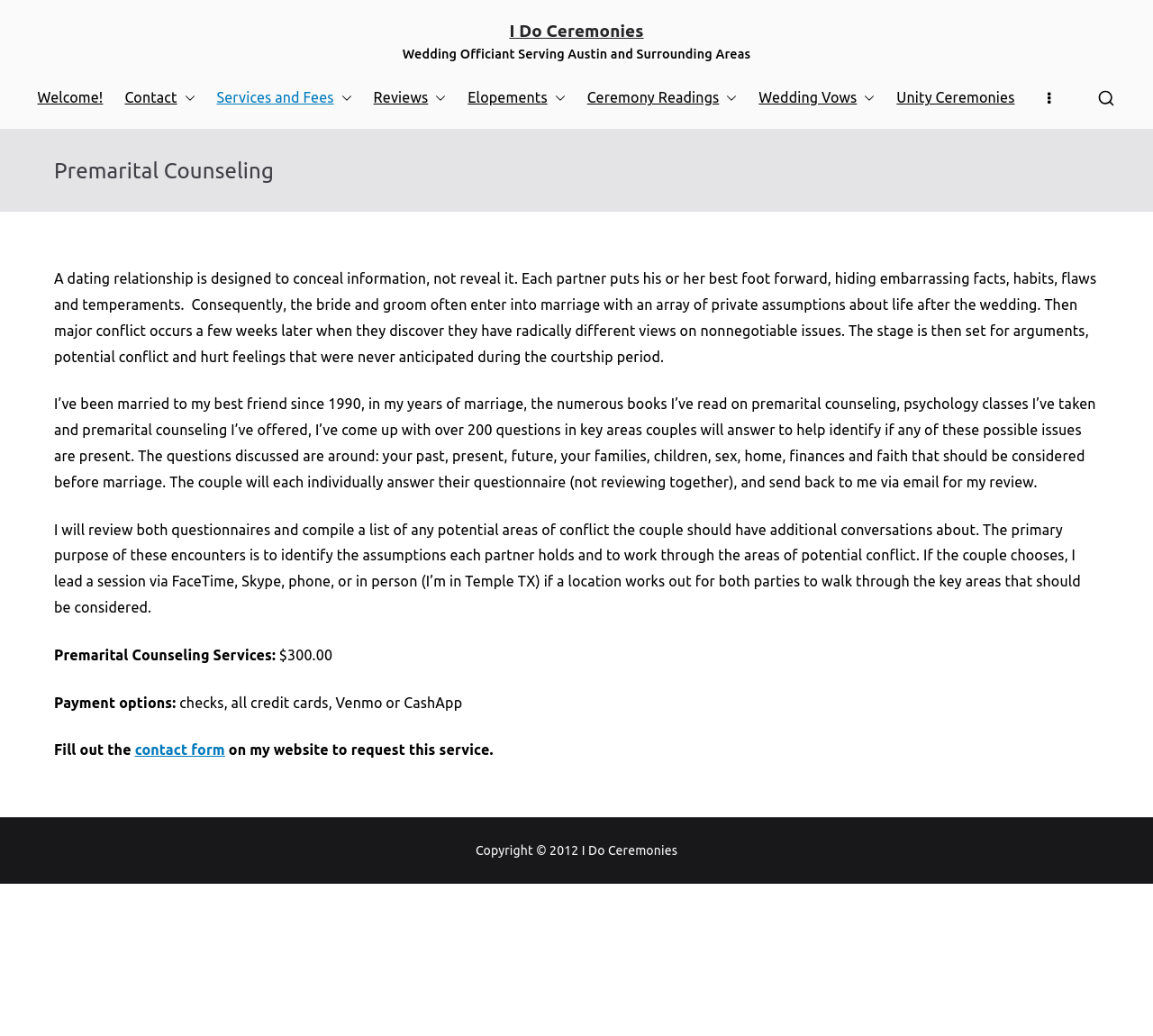What is the primary purpose of the premarital counseling service?
Answer the question with a single word or phrase, referring to the image.

Identify potential areas of conflict